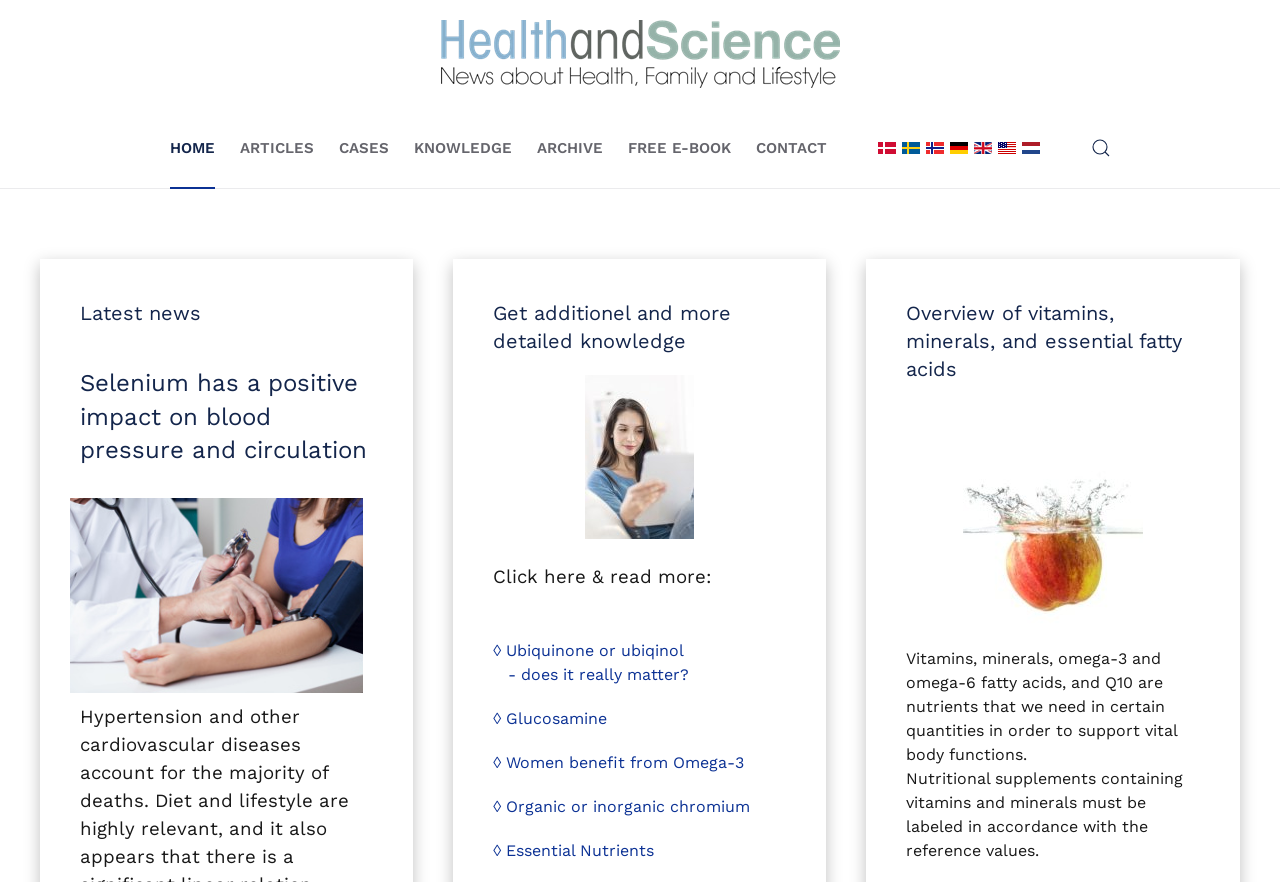Locate the bounding box coordinates of the clickable area needed to fulfill the instruction: "Select the 'English (UK)' language option".

[0.758, 0.158, 0.777, 0.178]